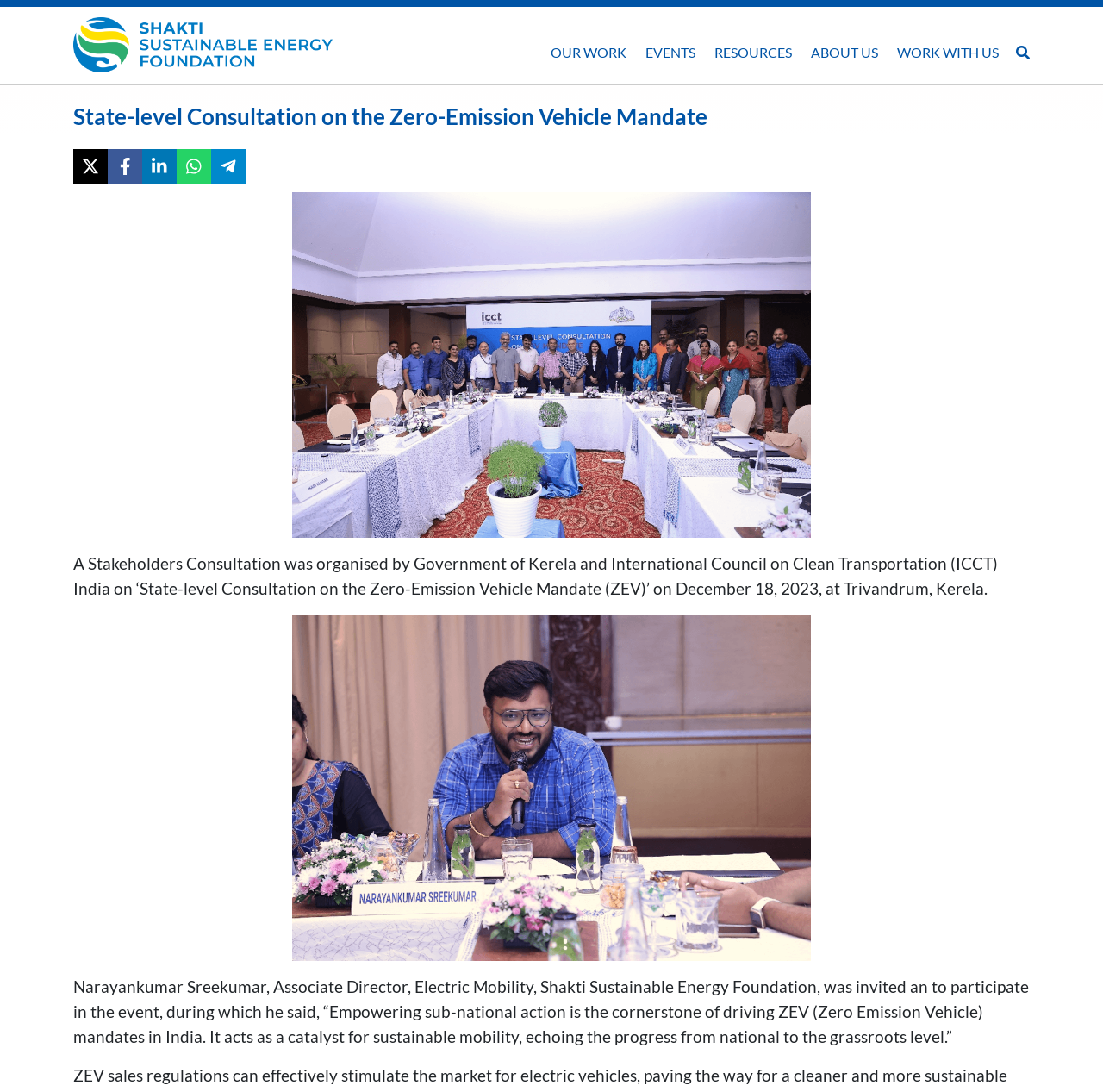Articulate a complete and detailed caption of the webpage elements.

The webpage appears to be an article or news page from the Shakti Sustainable Energy Foundation. At the top, there is a logo image and a link to the organization's name. Below the logo, there are five main navigation links: "OUR WORK", "EVENTS", "RESOURCES", "ABOUT US", and "WORK WITH US", which are evenly spaced and aligned horizontally across the page.

Below the navigation links, there is a heading that reads "State-level Consultation on the Zero-Emission Vehicle Mandate". This heading is followed by a series of social media links, including "X", Facebook, LinkedIn, WhatsApp, and Telegram, each accompanied by a small icon image. These links are aligned horizontally and are positioned below the heading.

The main content of the page is a two-paragraph article. The first paragraph describes a stakeholders consultation organized by the Government of Kerala and the International Council on Clean Transportation (ICCT) India, which took place on December 18, 2023, in Trivandrum, Kerala. The second paragraph quotes Narayankumar Sreekumar, Associate Director, Electric Mobility, Shakti Sustainable Energy Foundation, who spoke at the event about the importance of empowering sub-national action to drive Zero Emission Vehicle mandates in India.

At the bottom right corner of the page, there is a small icon image with a link, which appears to be a search or magnifying glass icon.